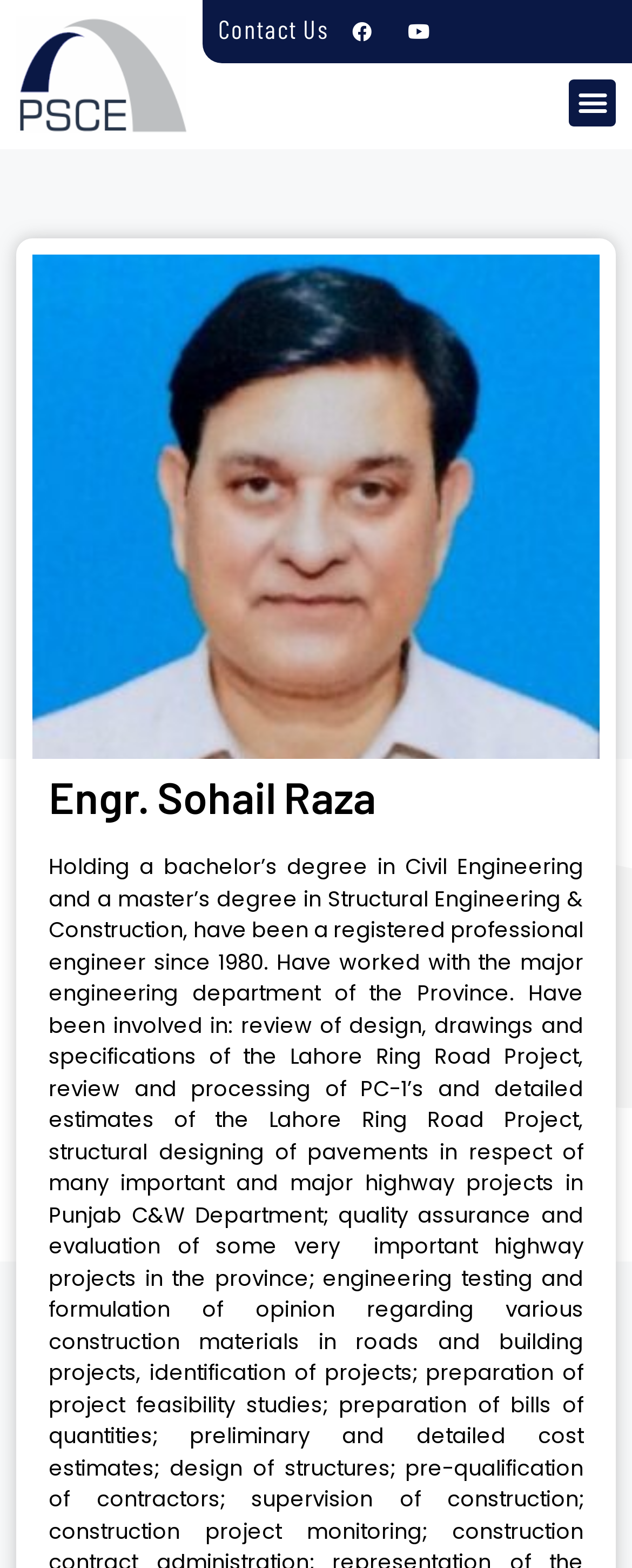How many social media links are there on this webpage?
By examining the image, provide a one-word or phrase answer.

2